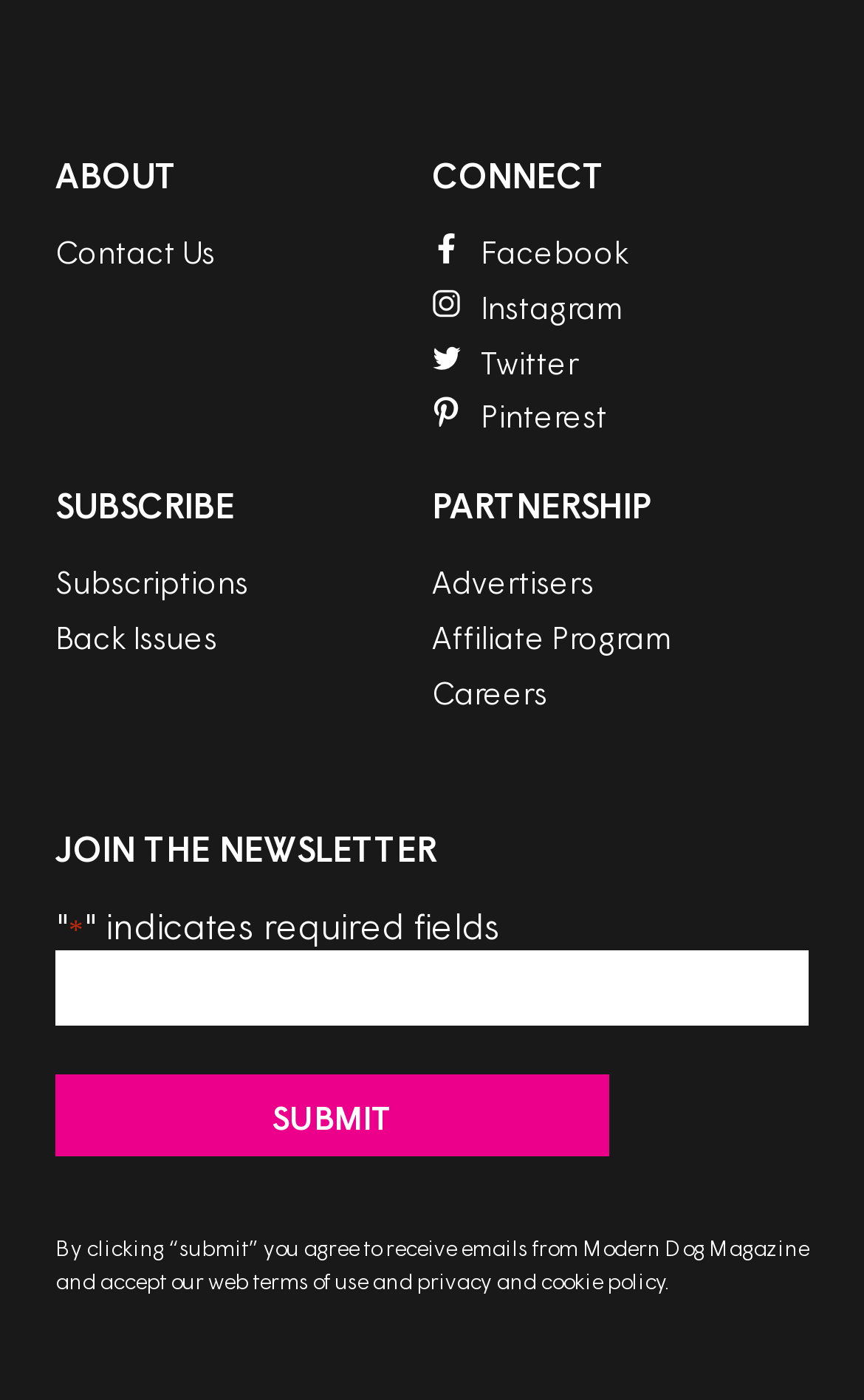Please specify the bounding box coordinates of the clickable region necessary for completing the following instruction: "Submit the form". The coordinates must consist of four float numbers between 0 and 1, i.e., [left, top, right, bottom].

[0.064, 0.768, 0.705, 0.826]